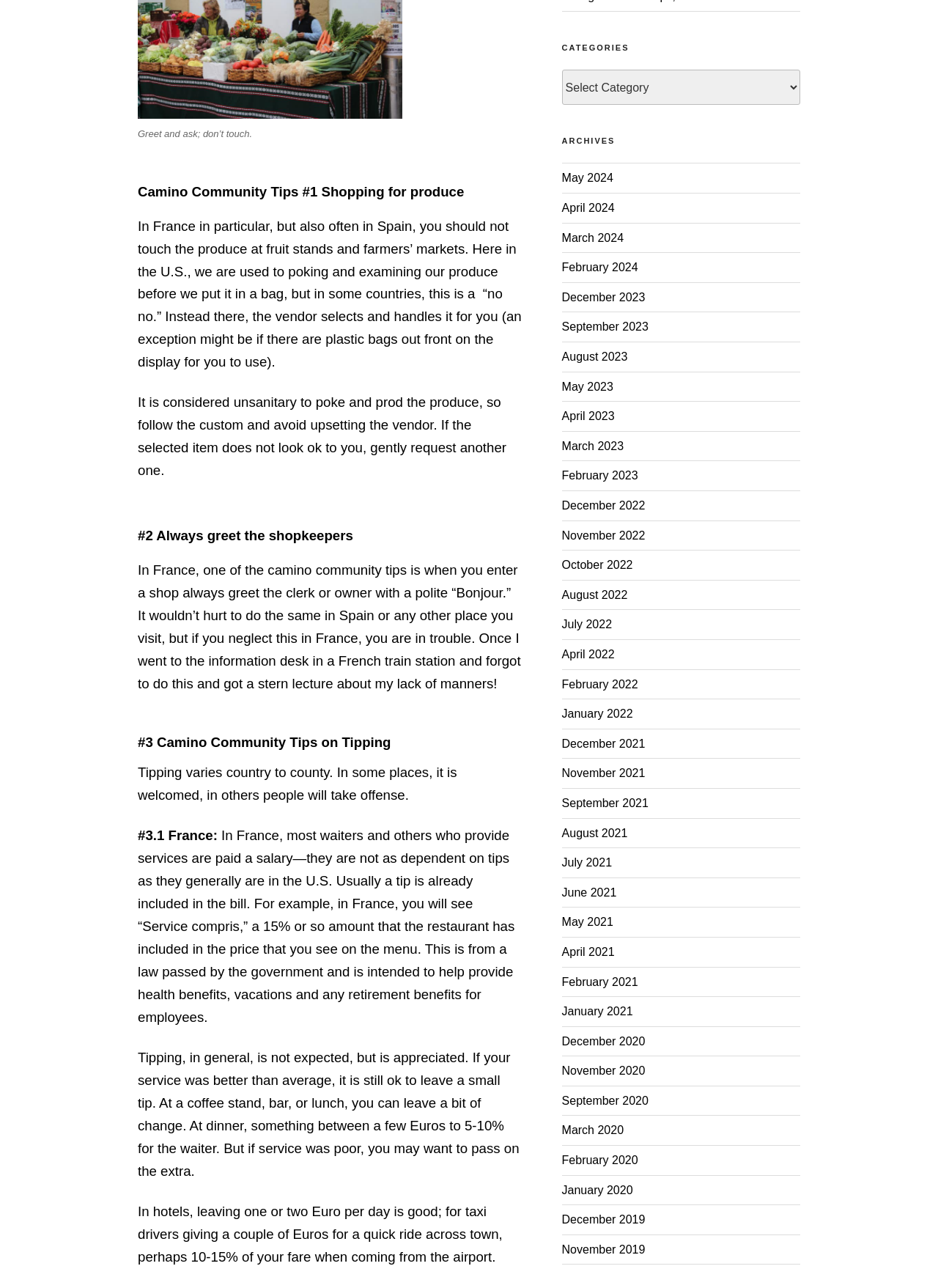Highlight the bounding box coordinates of the element that should be clicked to carry out the following instruction: "Select a category". The coordinates must be given as four float numbers ranging from 0 to 1, i.e., [left, top, right, bottom].

[0.599, 0.054, 0.853, 0.081]